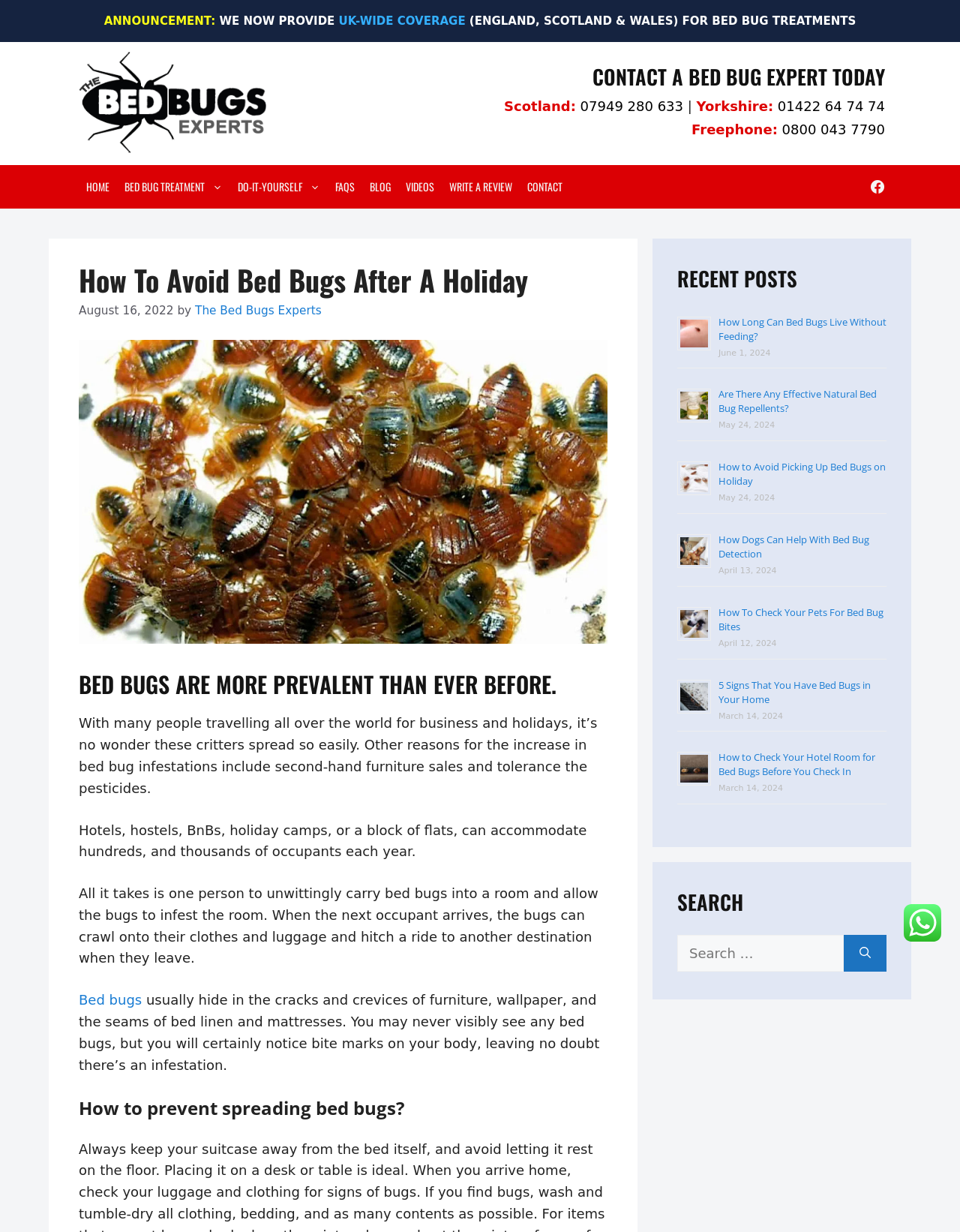Please determine the bounding box coordinates of the element to click on in order to accomplish the following task: "Click the 'HOME' link". Ensure the coordinates are four float numbers ranging from 0 to 1, i.e., [left, top, right, bottom].

[0.082, 0.134, 0.122, 0.169]